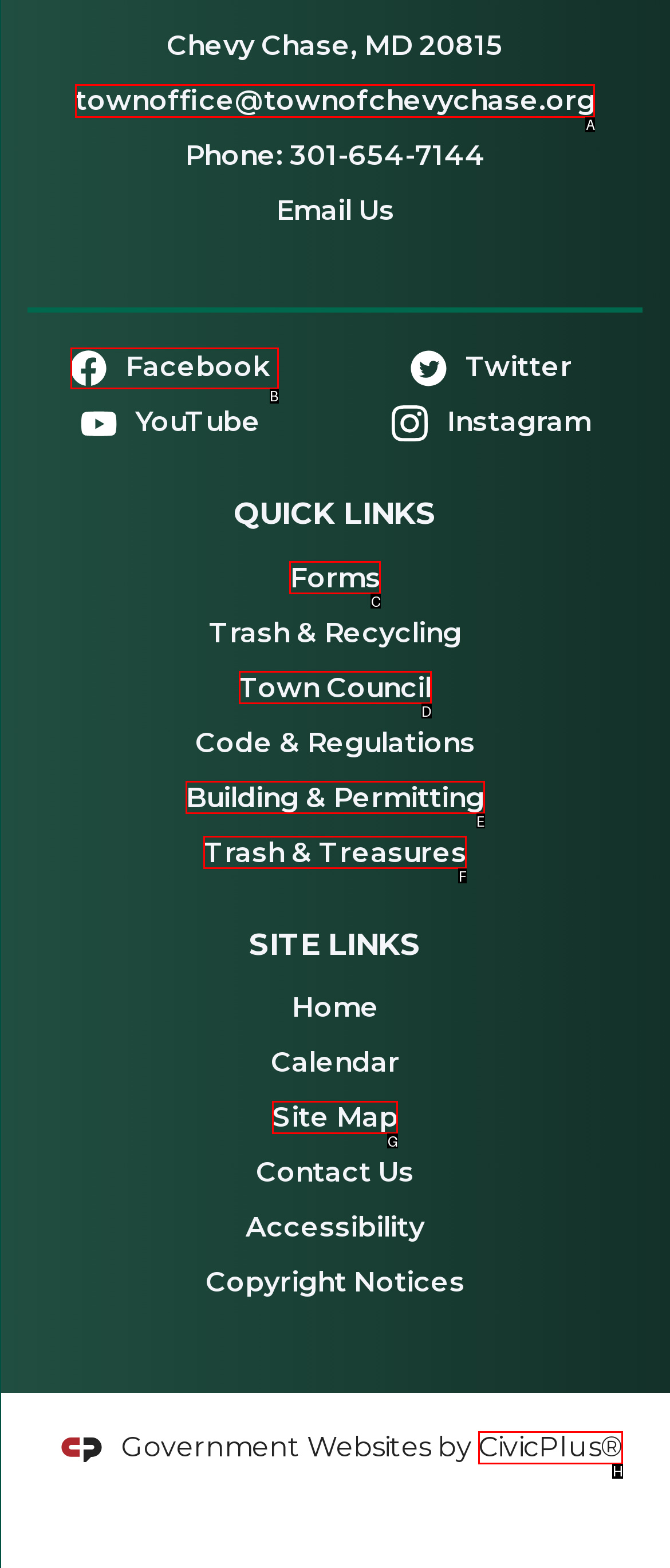Provide the letter of the HTML element that you need to click on to perform the task: Email the town office.
Answer with the letter corresponding to the correct option.

A